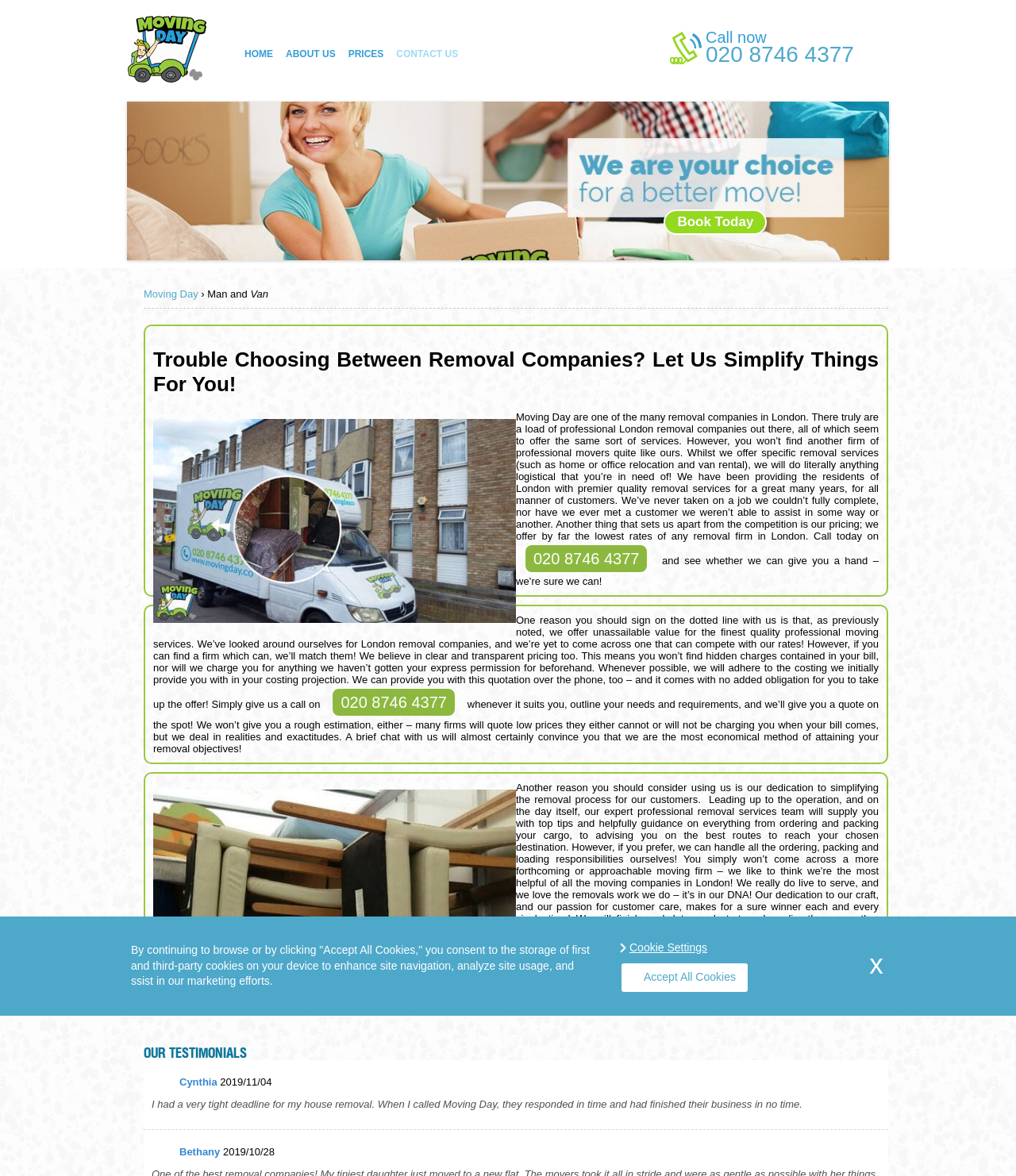What services does the company offer?
Please use the image to provide a one-word or short phrase answer.

Removal services